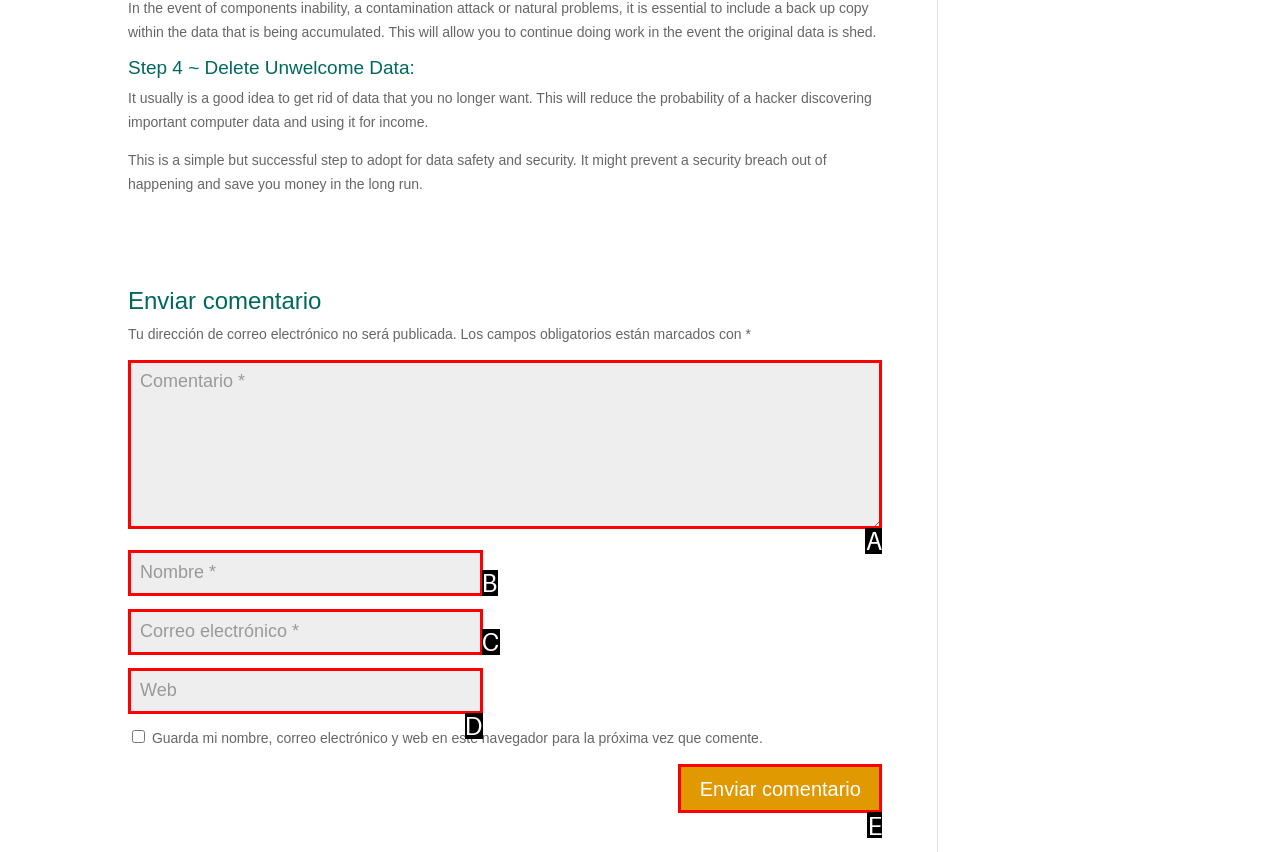Given the description: input value="Comentario *" name="ed796435b2", determine the corresponding lettered UI element.
Answer with the letter of the selected option.

A